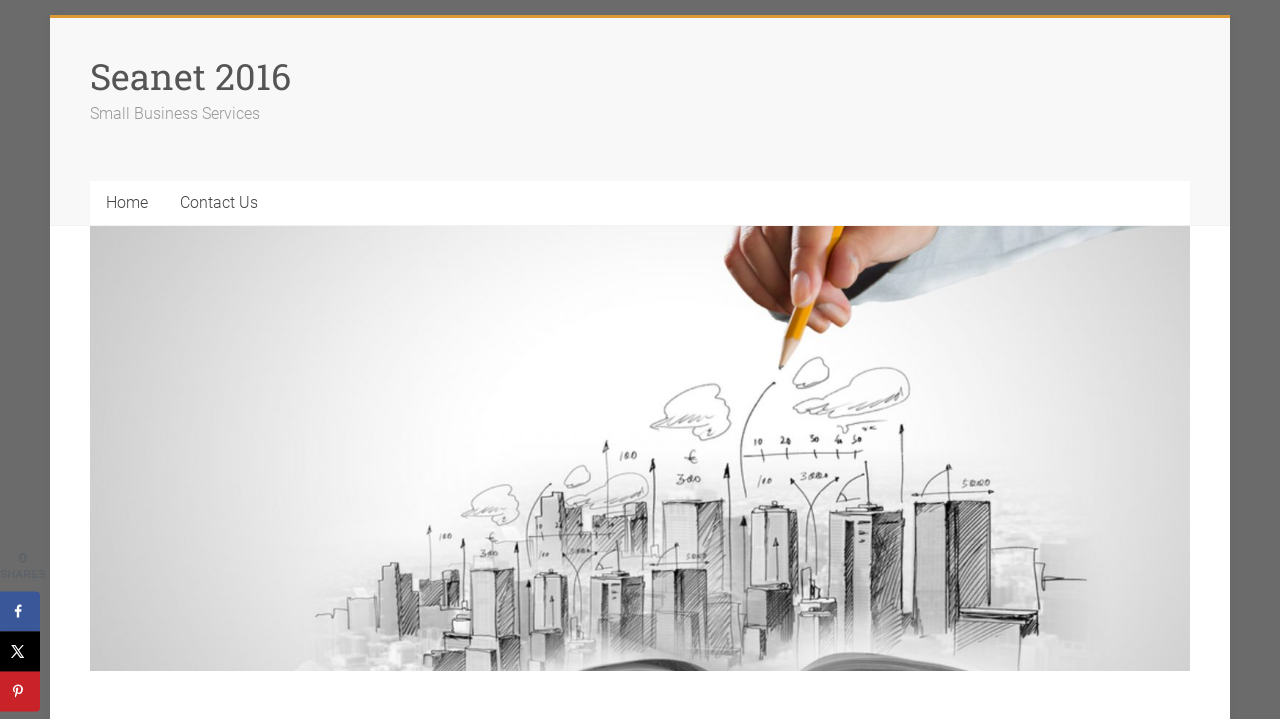Identify the bounding box for the UI element described as: "Home". Ensure the coordinates are four float numbers between 0 and 1, formatted as [left, top, right, bottom].

[0.07, 0.252, 0.128, 0.313]